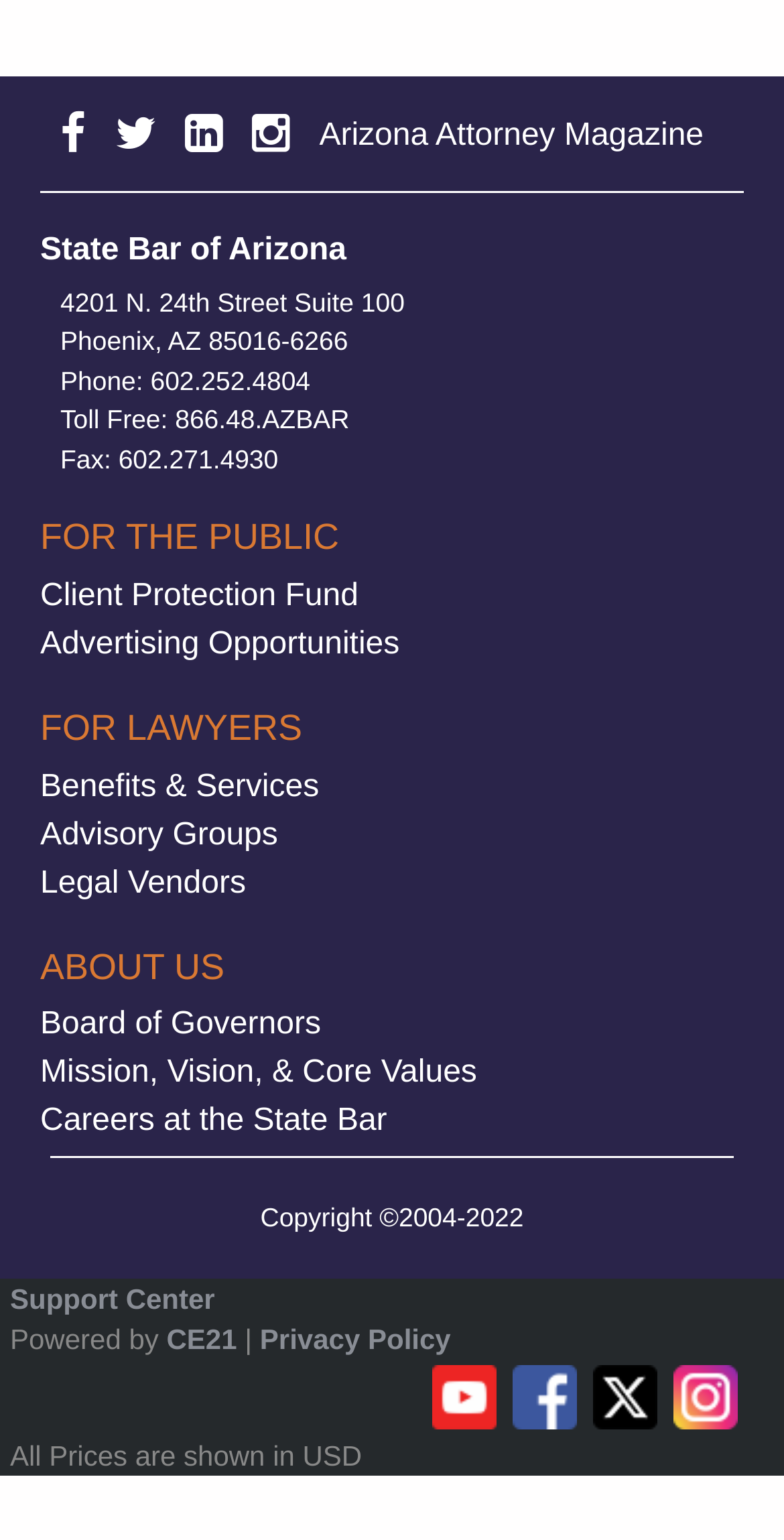Please identify the bounding box coordinates of the element's region that I should click in order to complete the following instruction: "Go to the Support Center". The bounding box coordinates consist of four float numbers between 0 and 1, i.e., [left, top, right, bottom].

[0.013, 0.833, 0.274, 0.854]